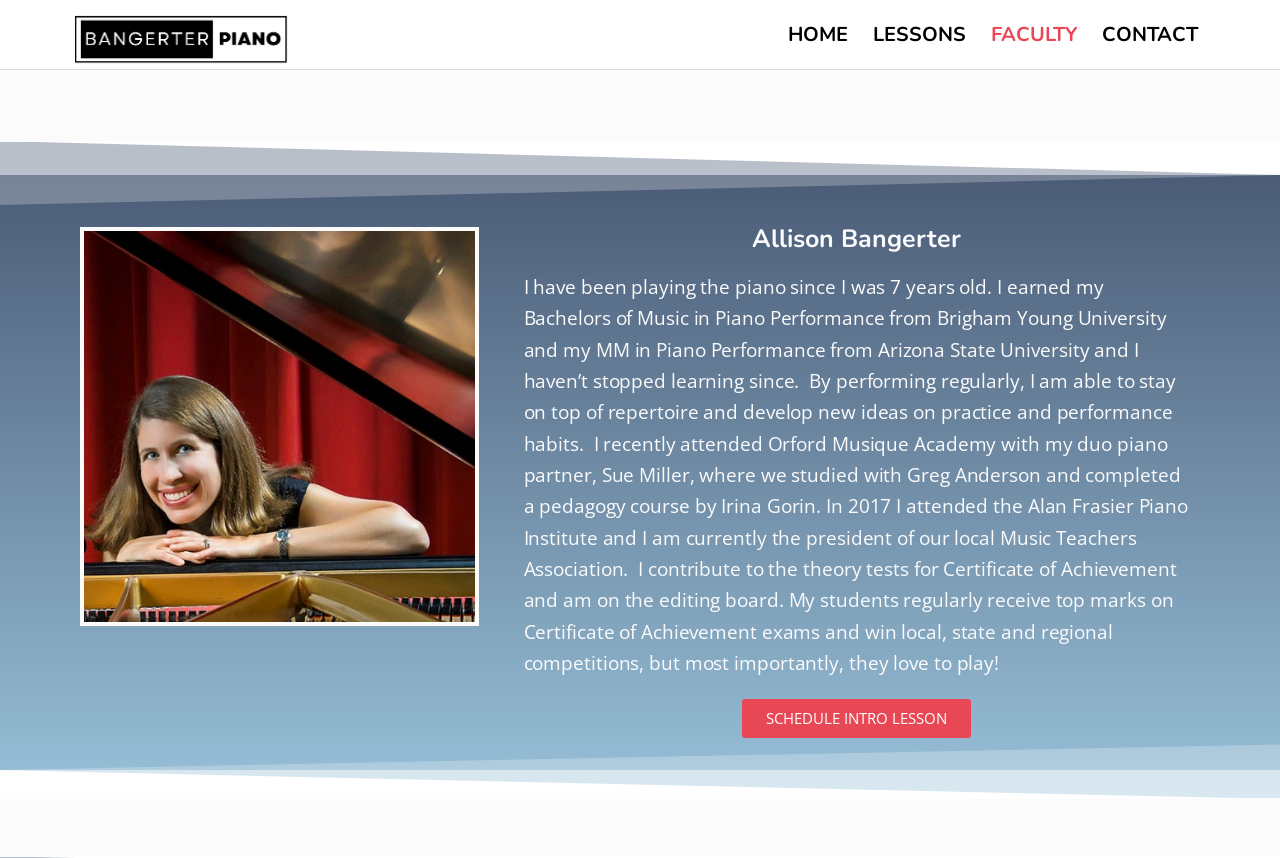Please provide the bounding box coordinates for the element that needs to be clicked to perform the following instruction: "Learn more about Allison Bangerter". The coordinates should be given as four float numbers between 0 and 1, i.e., [left, top, right, bottom].

[0.409, 0.265, 0.929, 0.294]